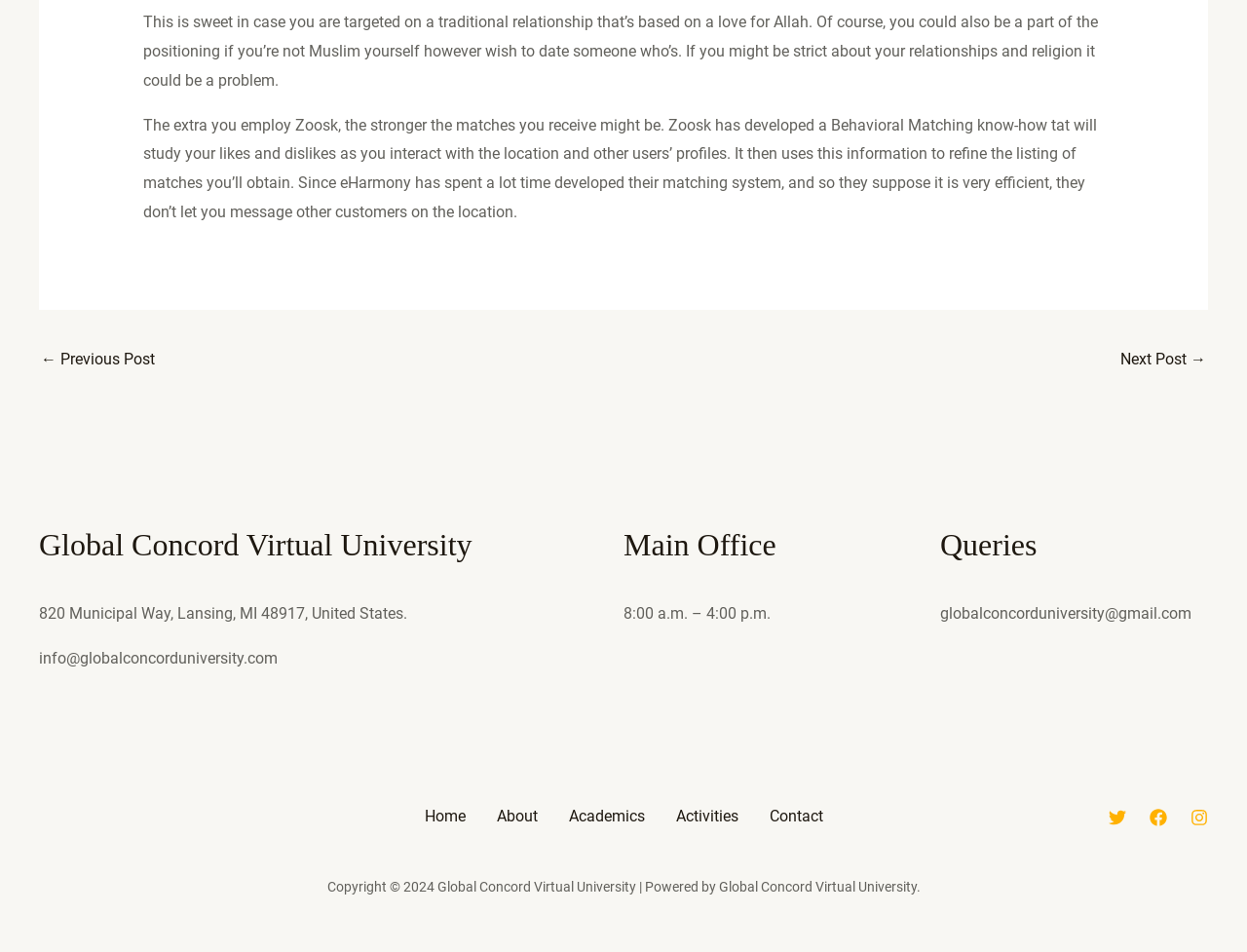What is the copyright year of the webpage?
Please provide a single word or phrase answer based on the image.

2024